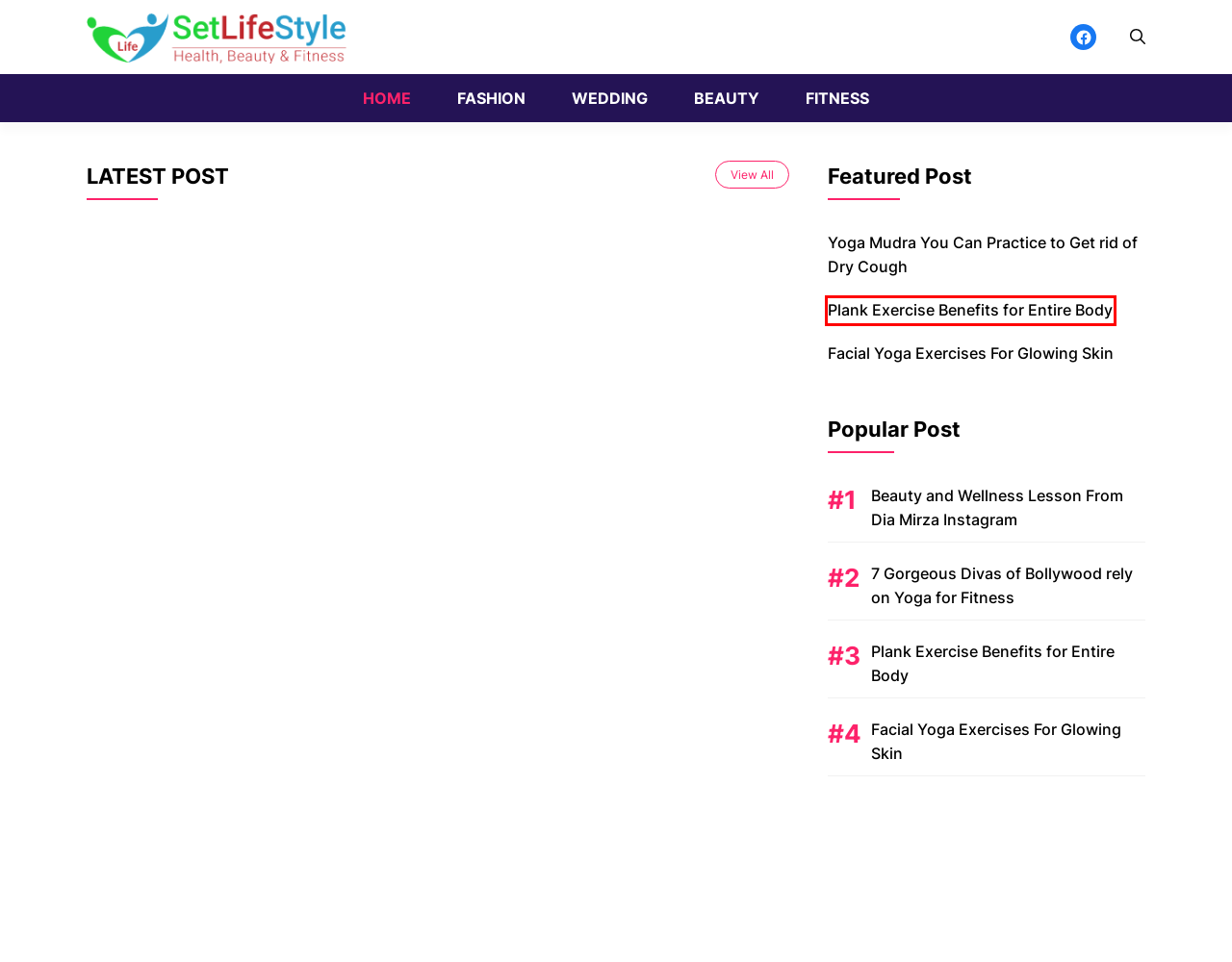Inspect the screenshot of a webpage with a red rectangle bounding box. Identify the webpage description that best corresponds to the new webpage after clicking the element inside the bounding box. Here are the candidates:
A. Contact Us » Setlifestyle
B. Yoga Mudra You Can Practice To Get Rid Of Dry Cough » Setlifestyle
C. FITNESS » Setlifestyle
D. FASHION » Setlifestyle
E. WEDDING » Setlifestyle
F. Plank Exercise Benefits For Entire Body » Setlifestyle
G. Beauty And Wellness Lesson From Dia Mirza Instagram » Setlifestyle
H. Facial Yoga Exercises For Glowing Skin » Setlifestyle

F